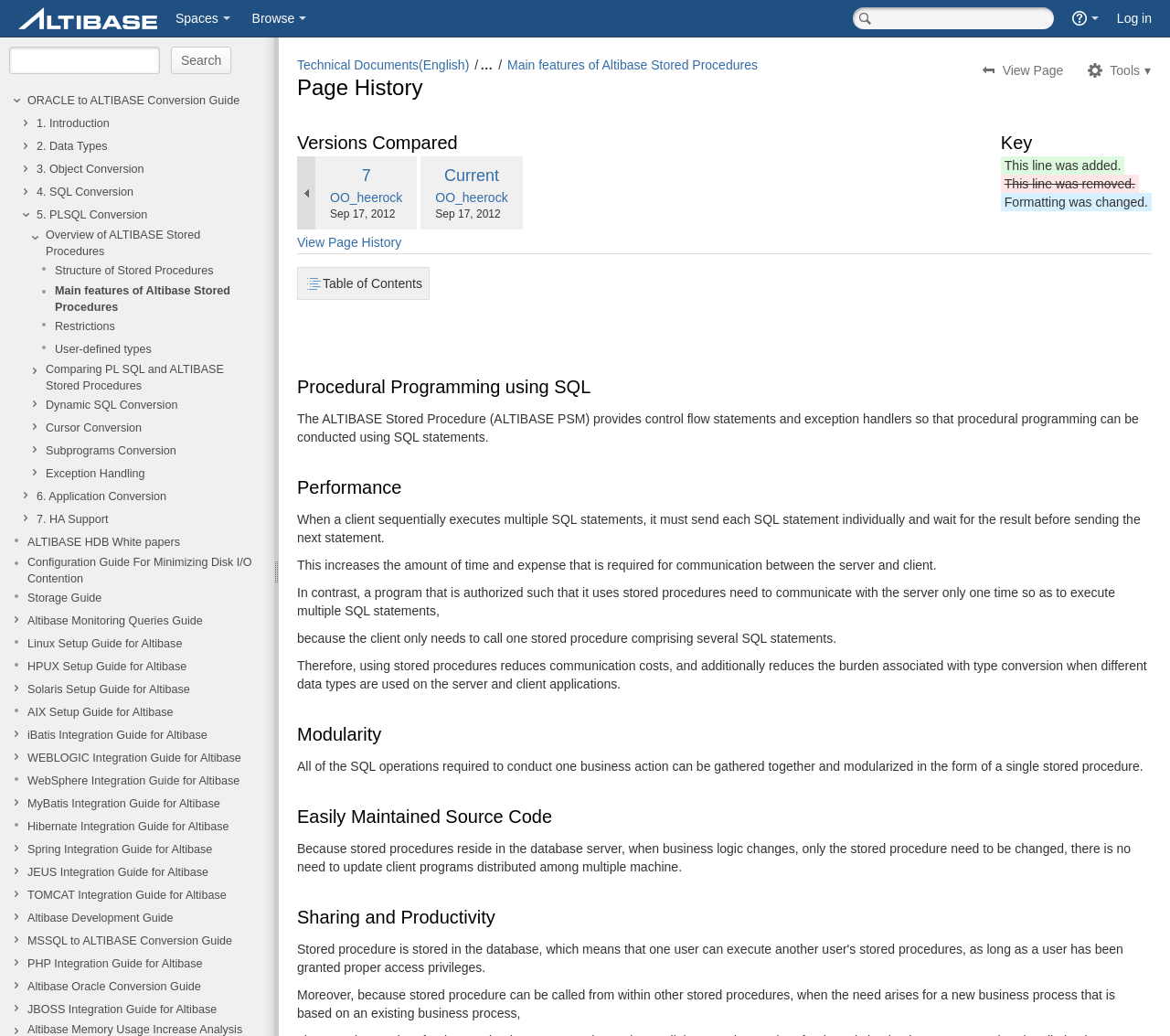Create an elaborate caption that covers all aspects of the webpage.

This webpage is a technical documentation page for Altibase Stored Procedures, comparing the main features of version 7 and version 8. At the top, there is a heading with a link to the page's title. Below it, there is a navigation menu with links to "Spaces", "Browse", and "Help". On the top-right corner, there is a search bar with a "Quick Search" label and a "Search" button.

The main content of the page is divided into sections, each with a heading and a list of links to related topics. The sections are organized in a vertical layout, with each section below the previous one. The topics covered include an overview of Altibase Stored Procedures, their structure, main features, restrictions, and user-defined types. There are also sections on comparing PL SQL and Altibase Stored Procedures, dynamic SQL conversion, cursor conversion, subprograms conversion, exception handling, and application conversion.

Further down the page, there are links to various guides and white papers, including the Altibase HDB White papers, Configuration Guide For Minimizing Disk I/O Contention, Storage Guide, and Altibase Monitoring Queries Guide. There are also setup guides for different operating systems, such as Linux, HPUX, Solaris, and AIX.

Additionally, there are integration guides for various frameworks and tools, including iBatis, WebLogic, WebSphere, MyBatis, Hibernate, Spring, JEUS, Tomcat, and JBOSS. Finally, there are links to the Altibase Development Guide, MSSQL to ALTIBASE Conversion Guide, PHP Integration Guide for Altibase, and Altibase Oracle Conversion Guide.